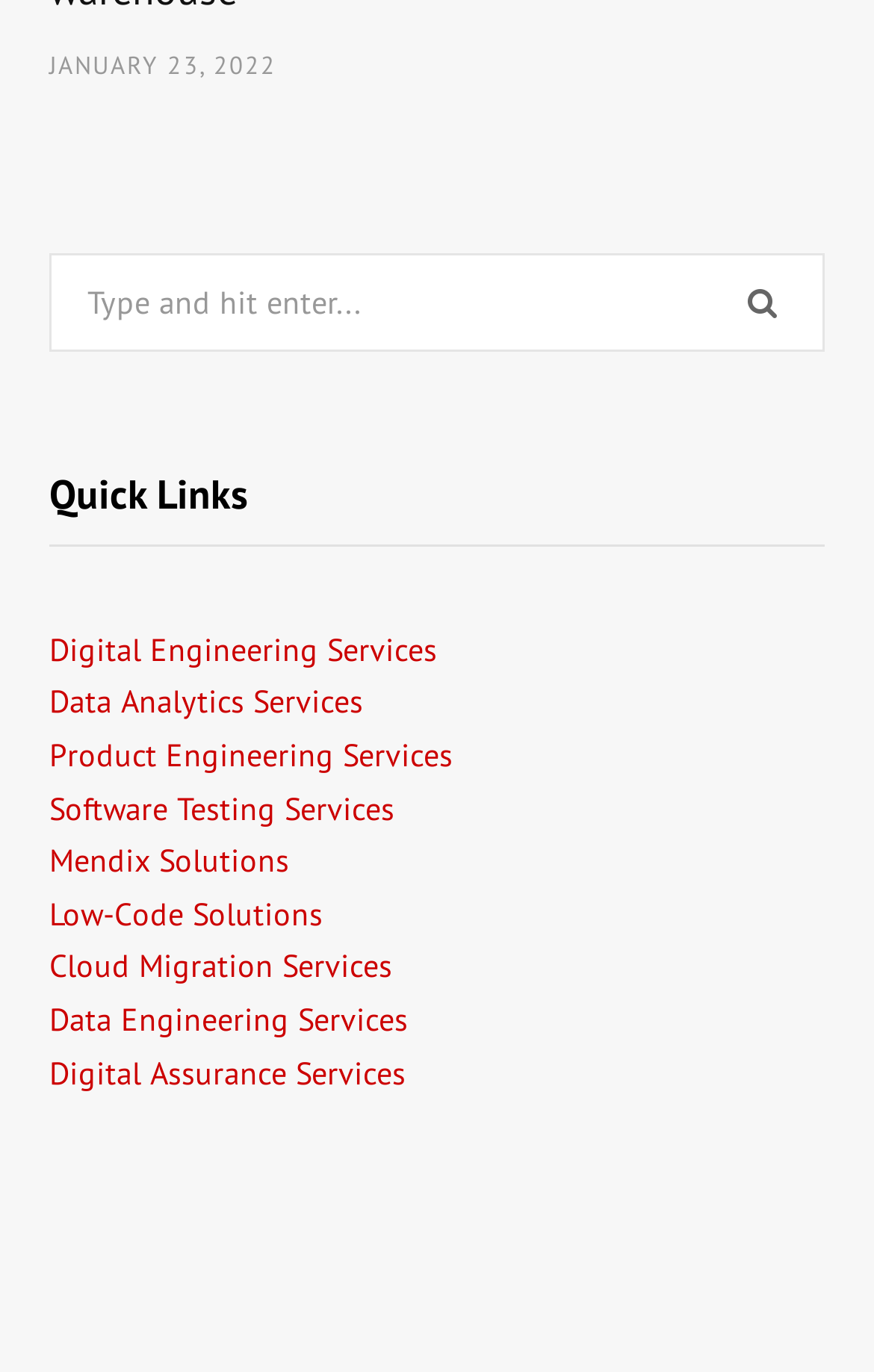Determine the bounding box coordinates for the UI element described. Format the coordinates as (top-left x, top-left y, bottom-right x, bottom-right y) and ensure all values are between 0 and 1. Element description: Low-Code Solutions

[0.056, 0.651, 0.369, 0.681]